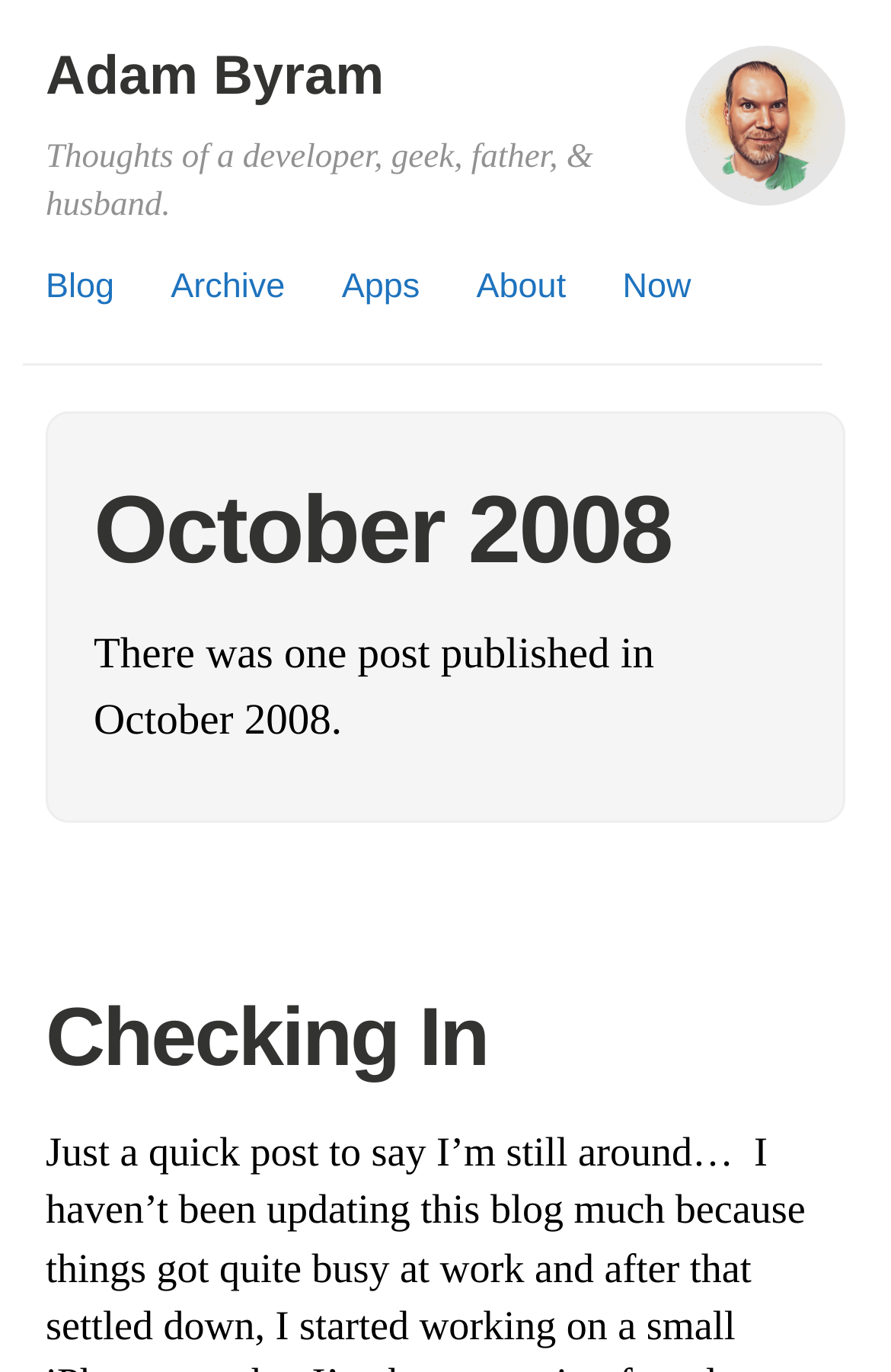Find the bounding box coordinates for the HTML element described in this sentence: "parent_node: Adam Byram title="Adam Byram"". Provide the coordinates as four float numbers between 0 and 1, in the format [left, top, right, bottom].

[0.769, 0.033, 0.949, 0.182]